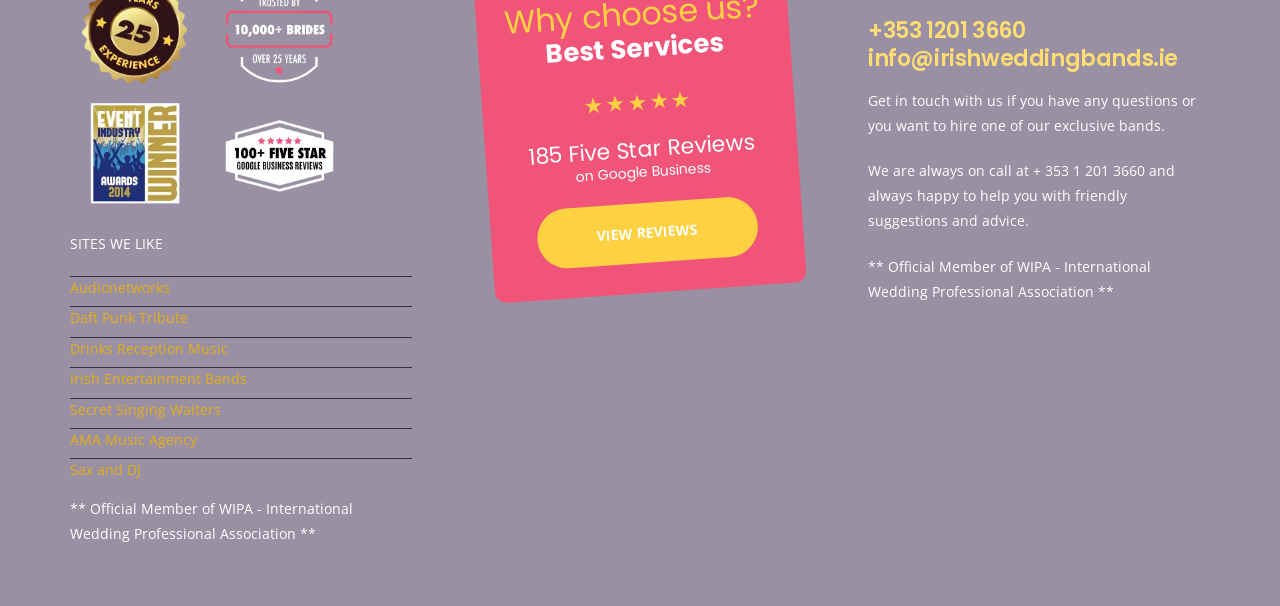How many five-star reviews are mentioned on the webpage?
Examine the image closely and answer the question with as much detail as possible.

The answer can be found in the static text '185 Five Star Reviews' which is located below the 'Best Services' heading and above the 'on Google Business' text.